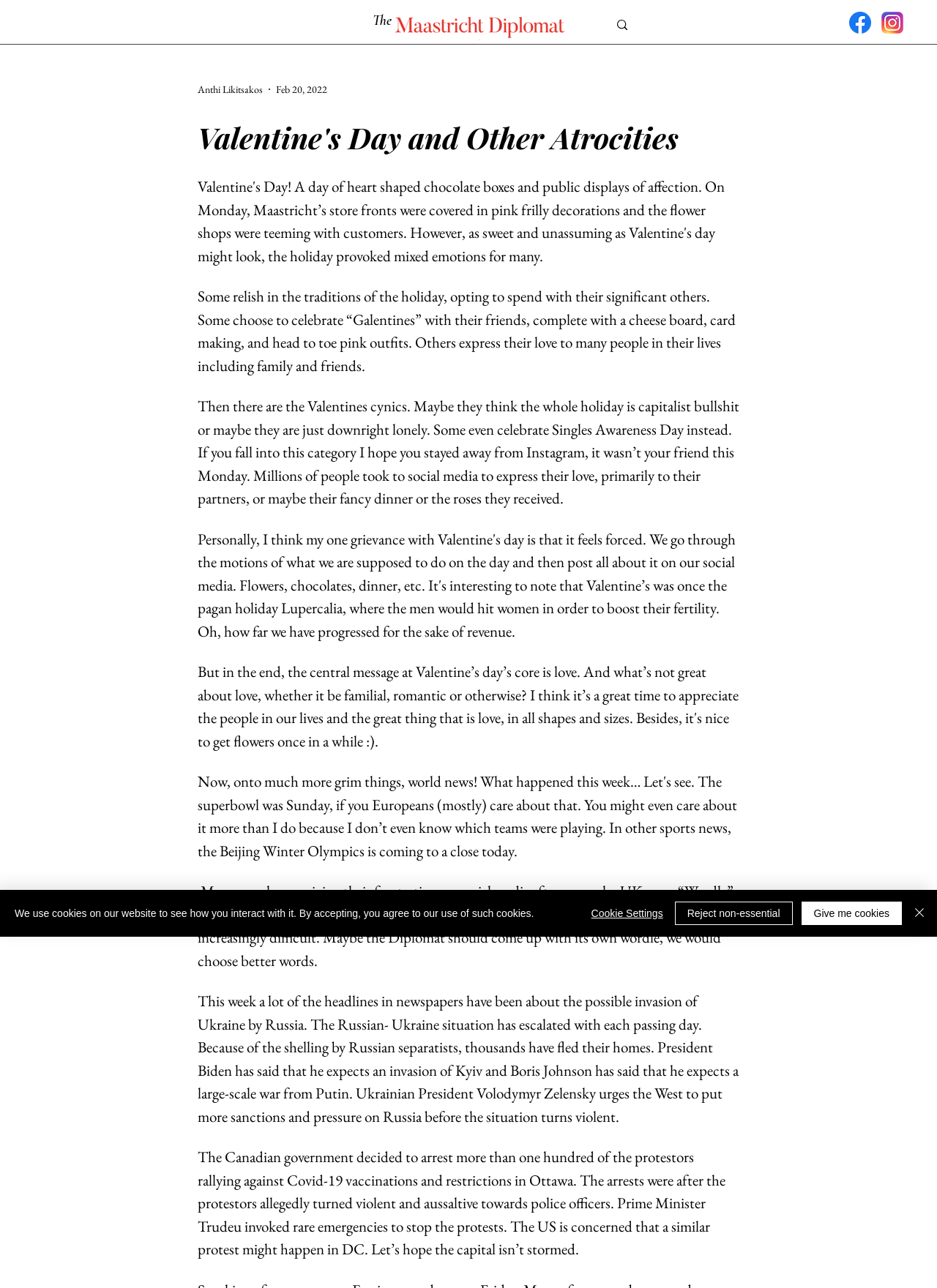What is the name of the publication?
Provide a one-word or short-phrase answer based on the image.

The Maastricht Diplomat